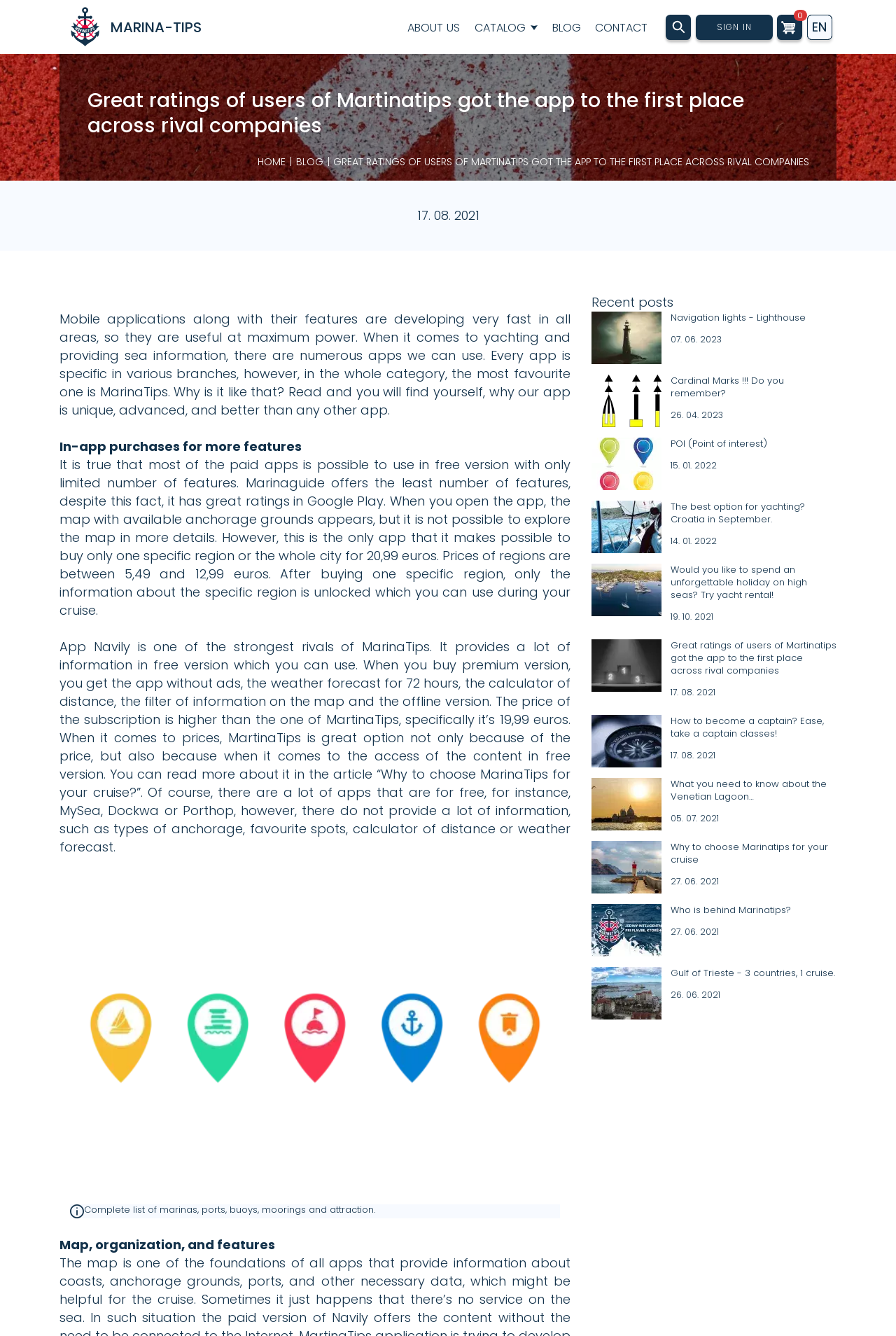Could you please study the image and provide a detailed answer to the question:
What is the benefit of using MarinaTips app?

The meta description mentions 'Make your sailtrip unforgettable', which suggests that using the MarinaTips app can help make a holiday unforgettable.